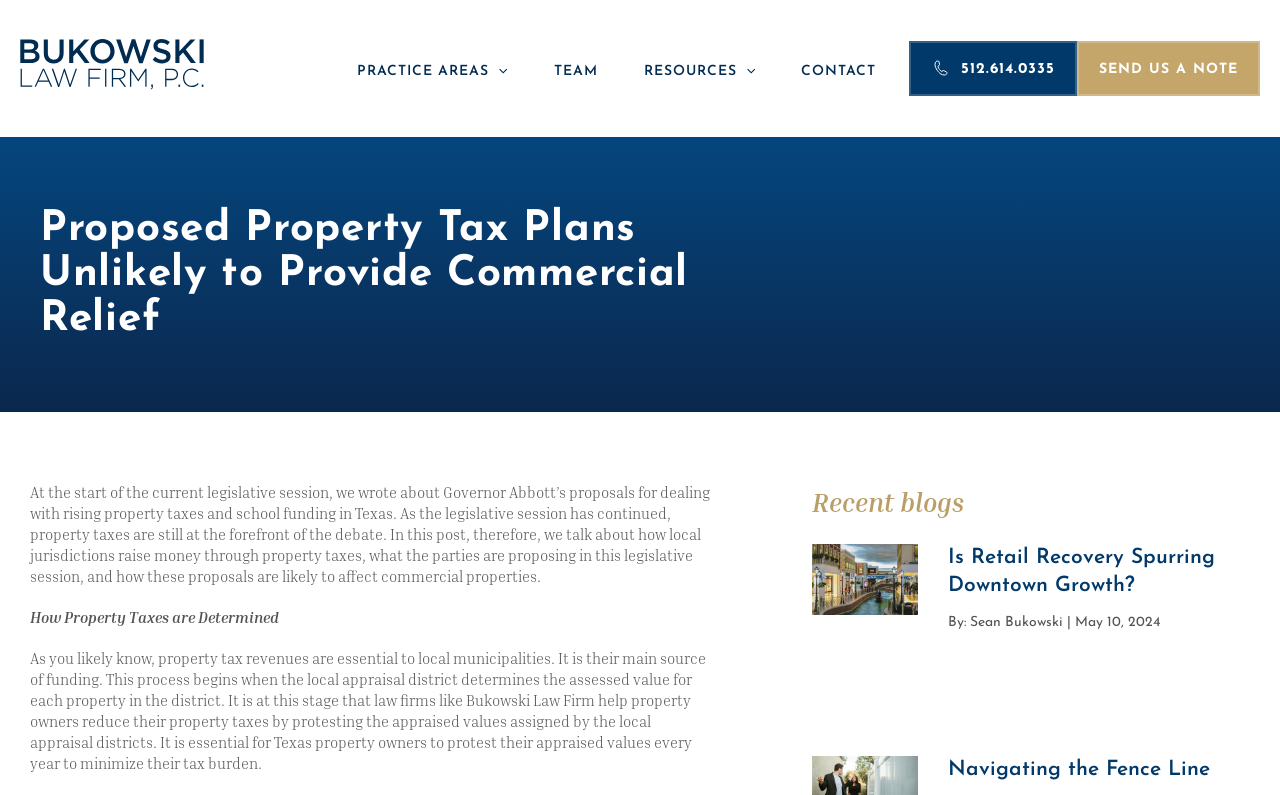Please specify the bounding box coordinates for the clickable region that will help you carry out the instruction: "Open the practice areas menu".

[0.382, 0.047, 0.397, 0.135]